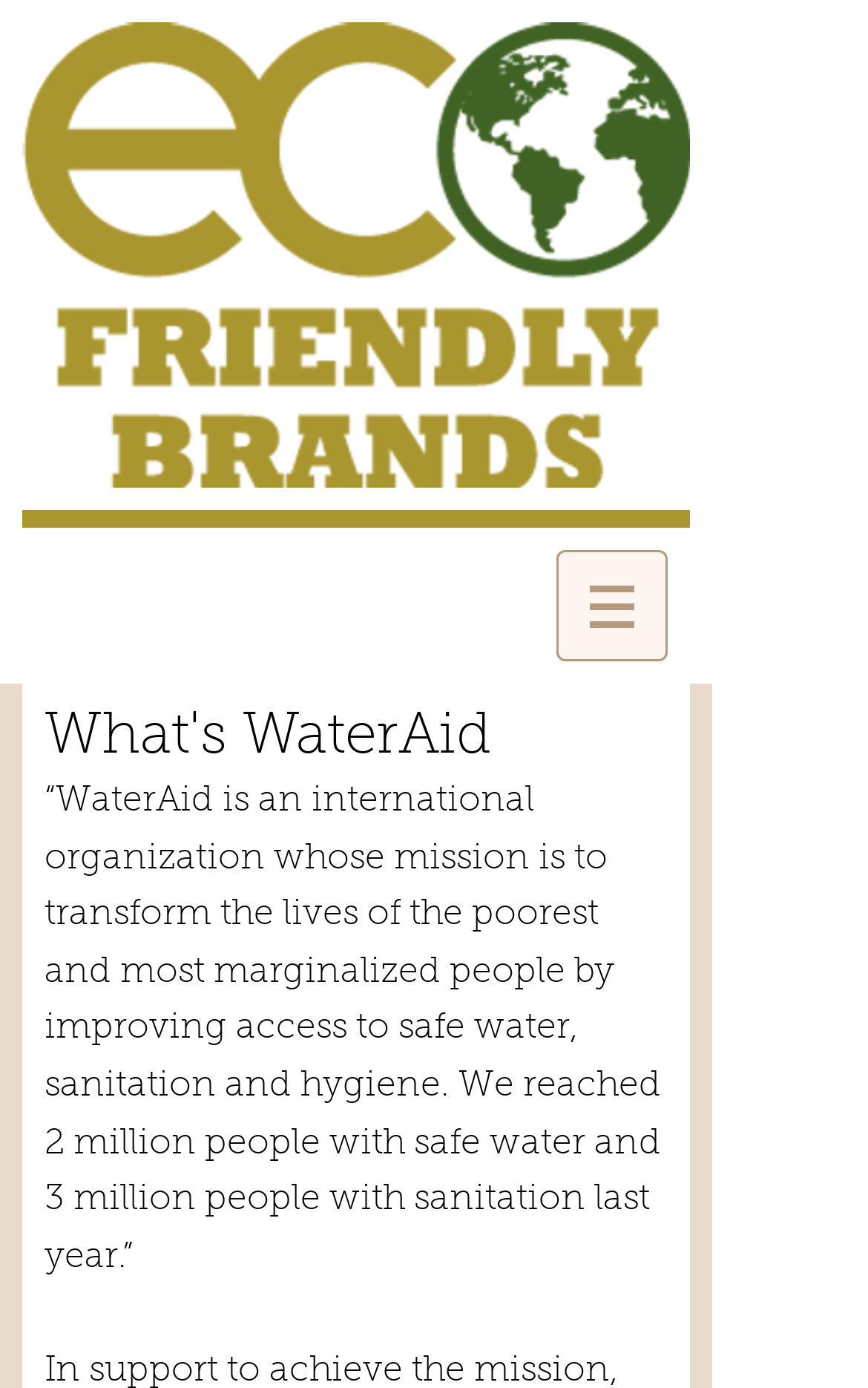What is WaterAid's mission?
Based on the screenshot, provide your answer in one word or phrase.

Transform lives